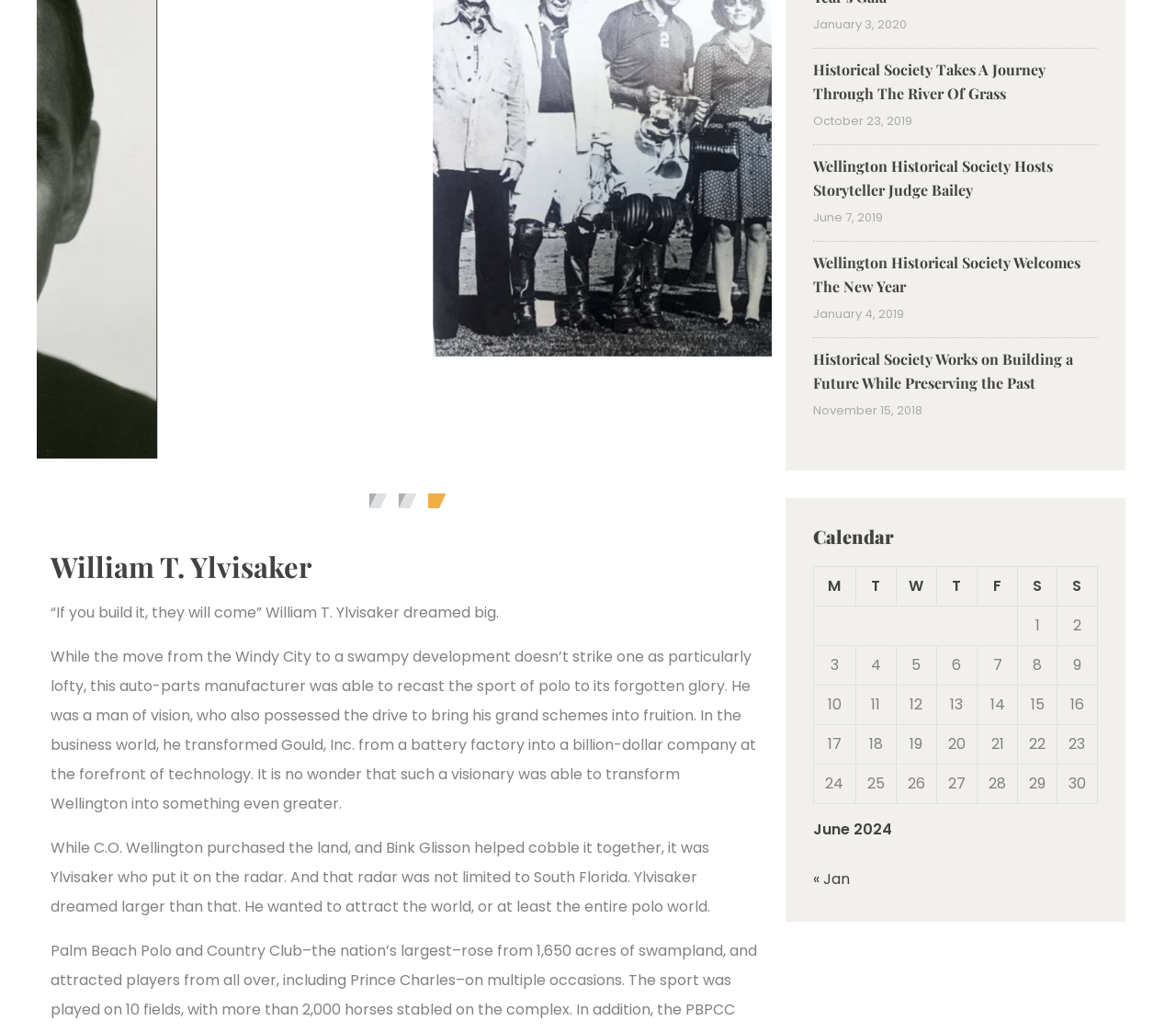Predict the bounding box of the UI element based on this description: "« Jan".

[0.691, 0.841, 0.723, 0.862]